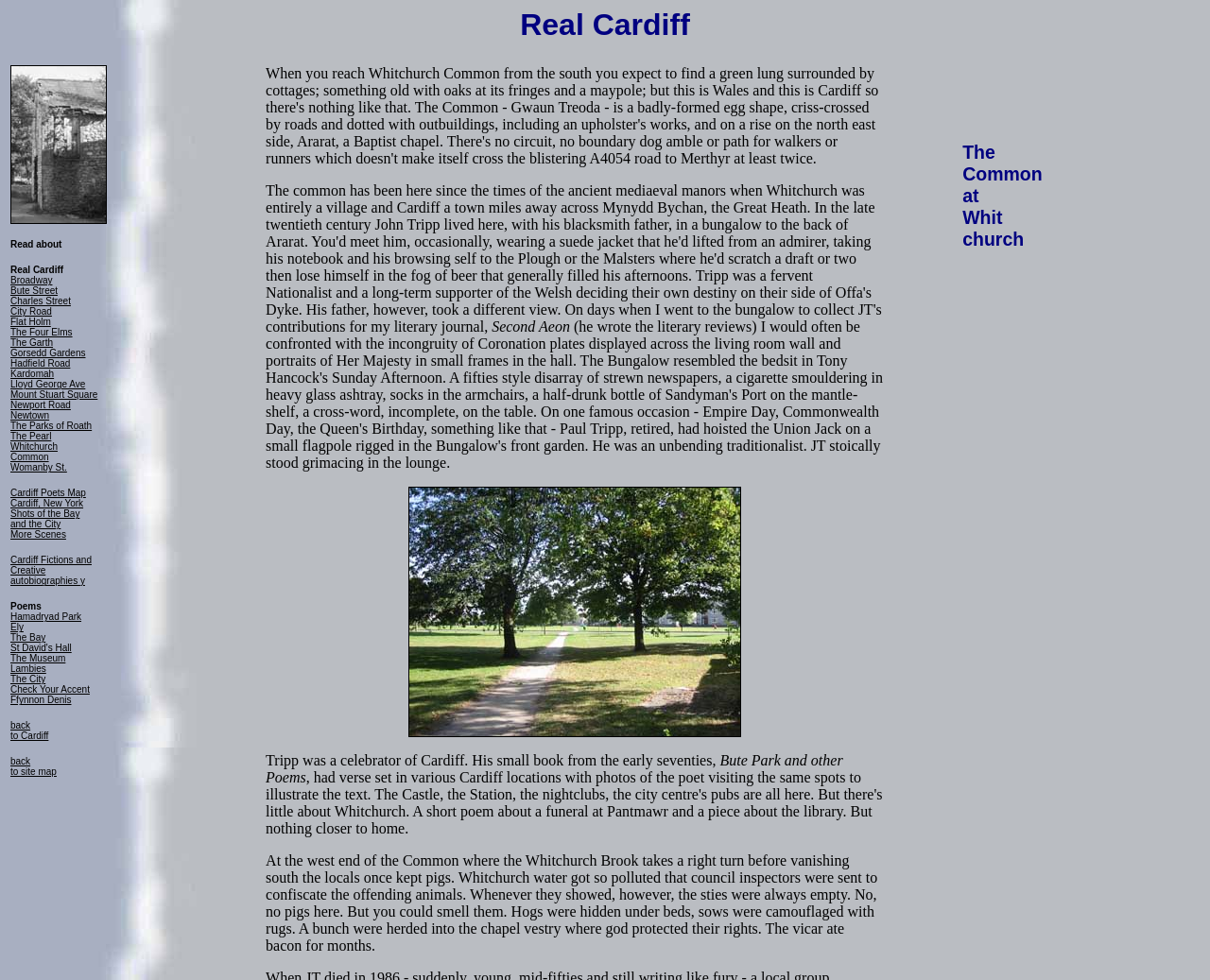What is the name of the hall mentioned in the links?
Based on the image, answer the question in a detailed manner.

In the list of links, one of the links is 'St David's Hall', which is a hall mentioned in the webpage.